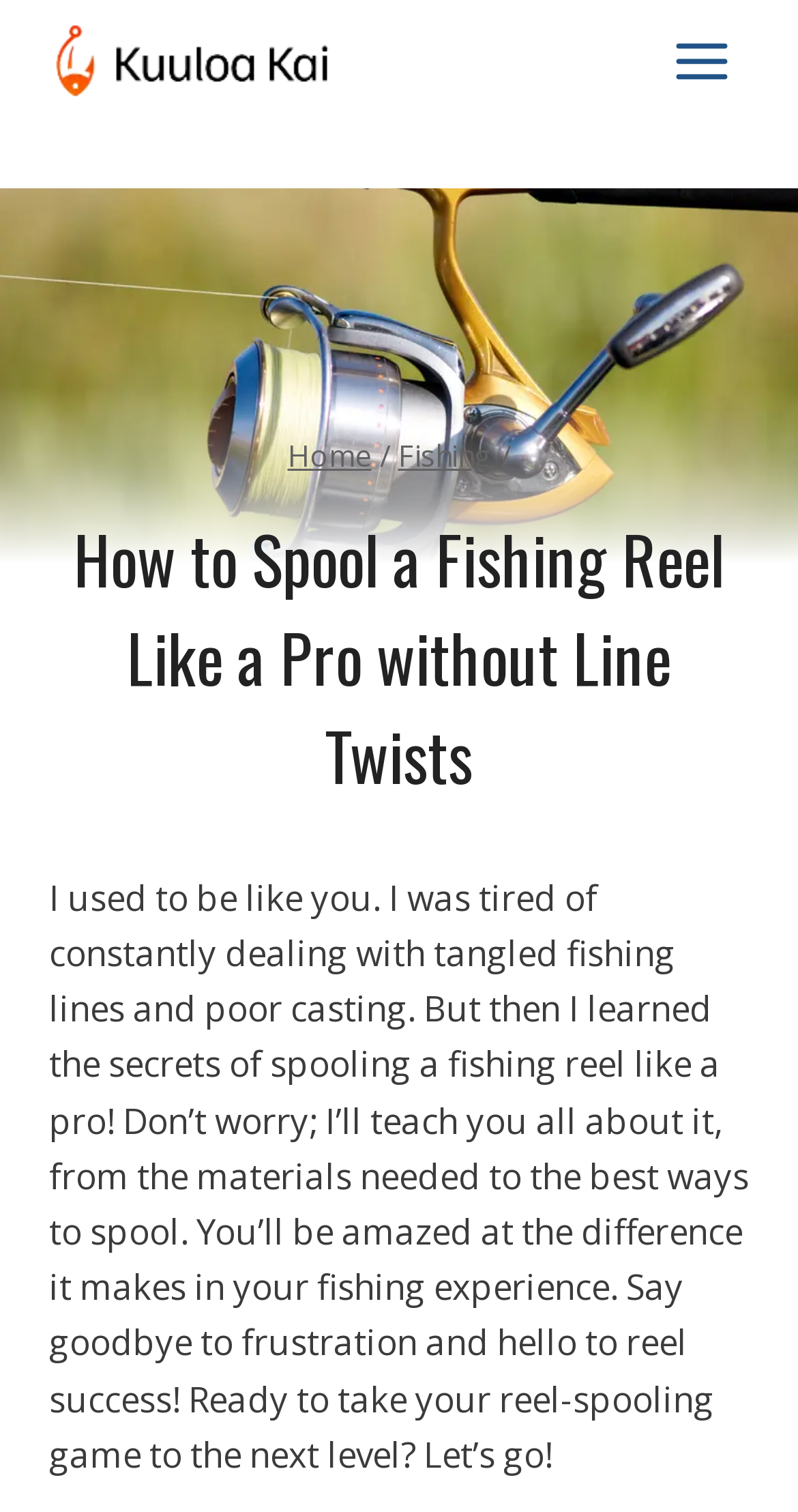What is the tone of the article?
Please answer the question with as much detail as possible using the screenshot.

The tone of the article is encouraging, as the author is trying to motivate the reader to learn how to spool a fishing reel like a pro, using phrases like 'Say goodbye to frustration and hello to reel success!' and 'Ready to take your reel-spooling game to the next level?'.